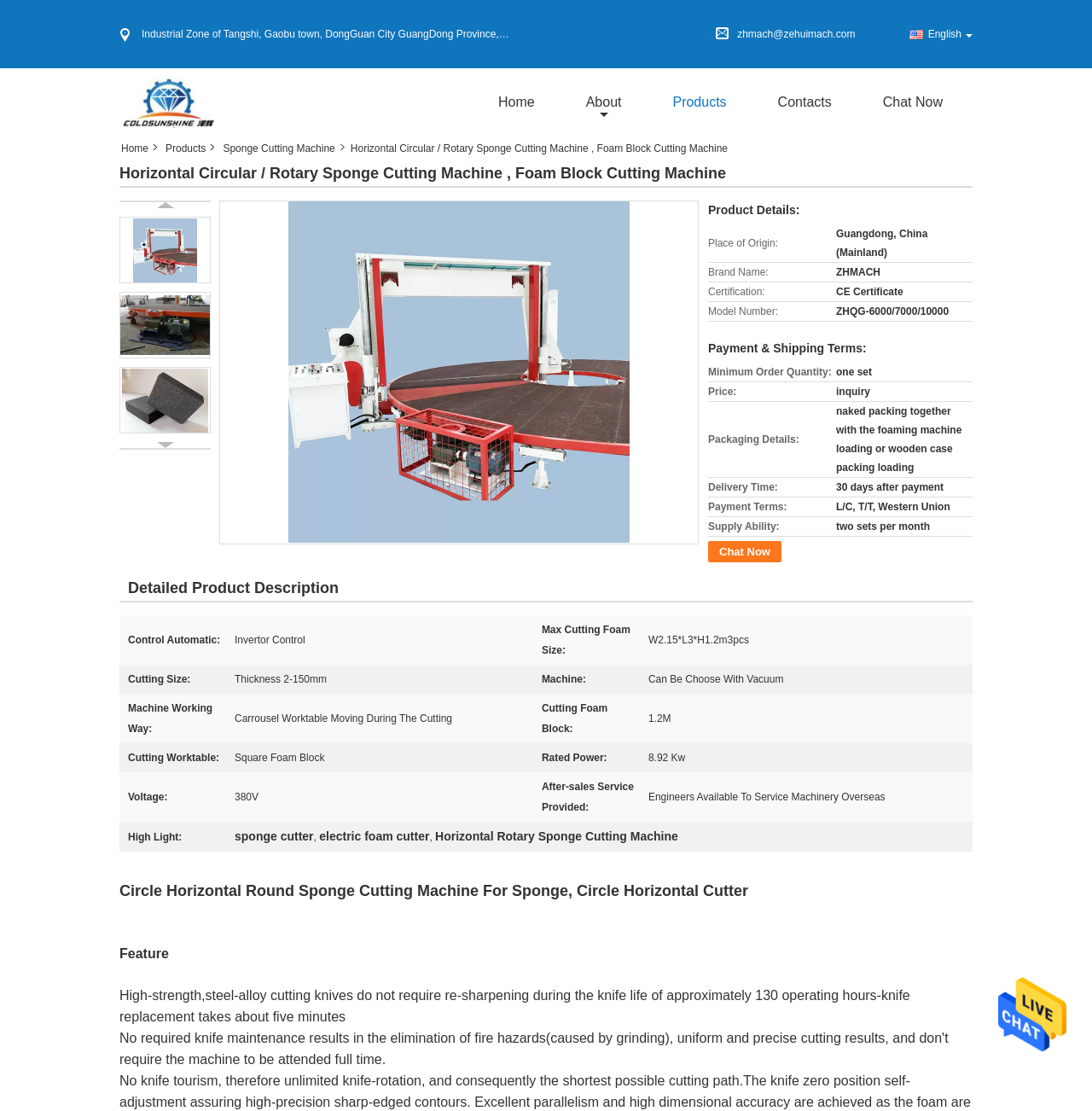Specify the bounding box coordinates of the area that needs to be clicked to achieve the following instruction: "Click Chat Now".

[0.789, 0.061, 0.883, 0.123]